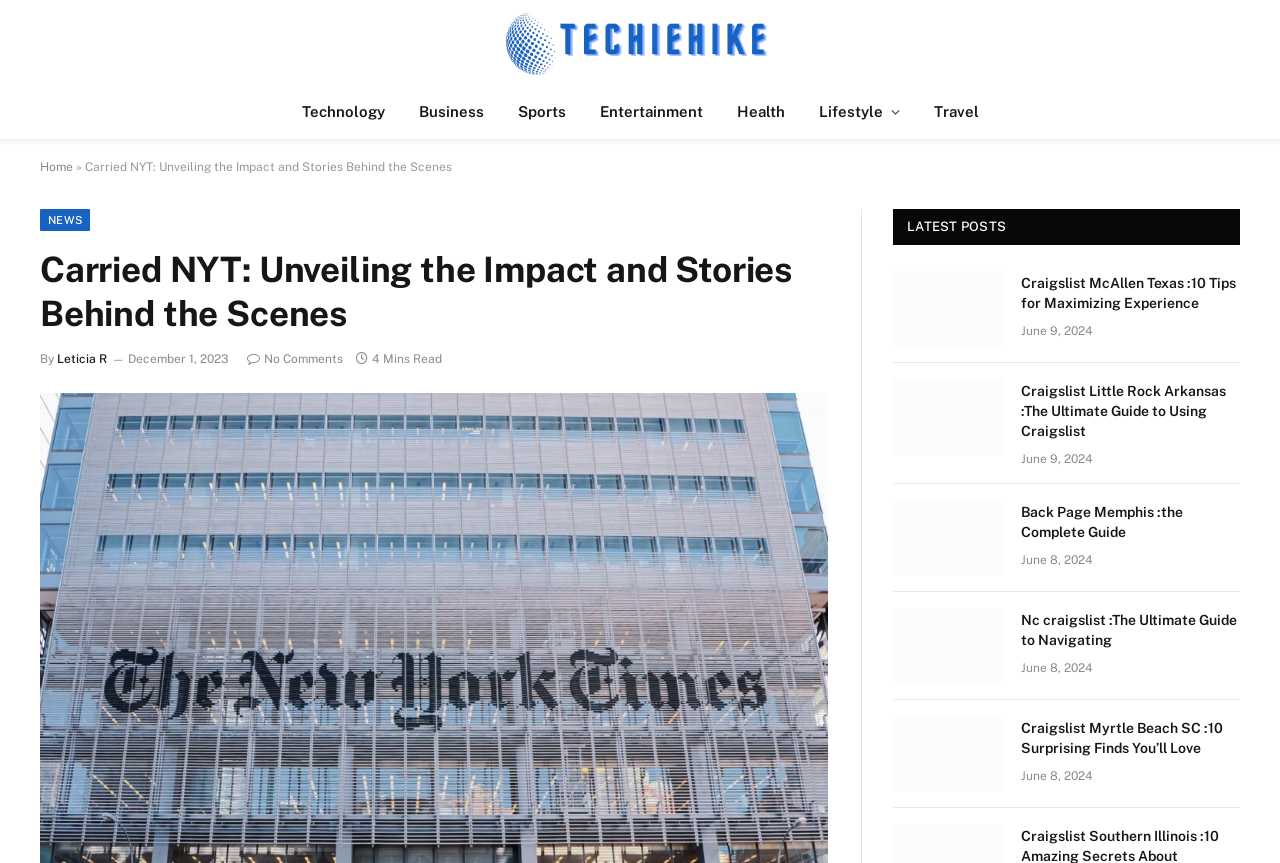Locate the bounding box of the user interface element based on this description: "Tweet Tweet on Twitter".

None